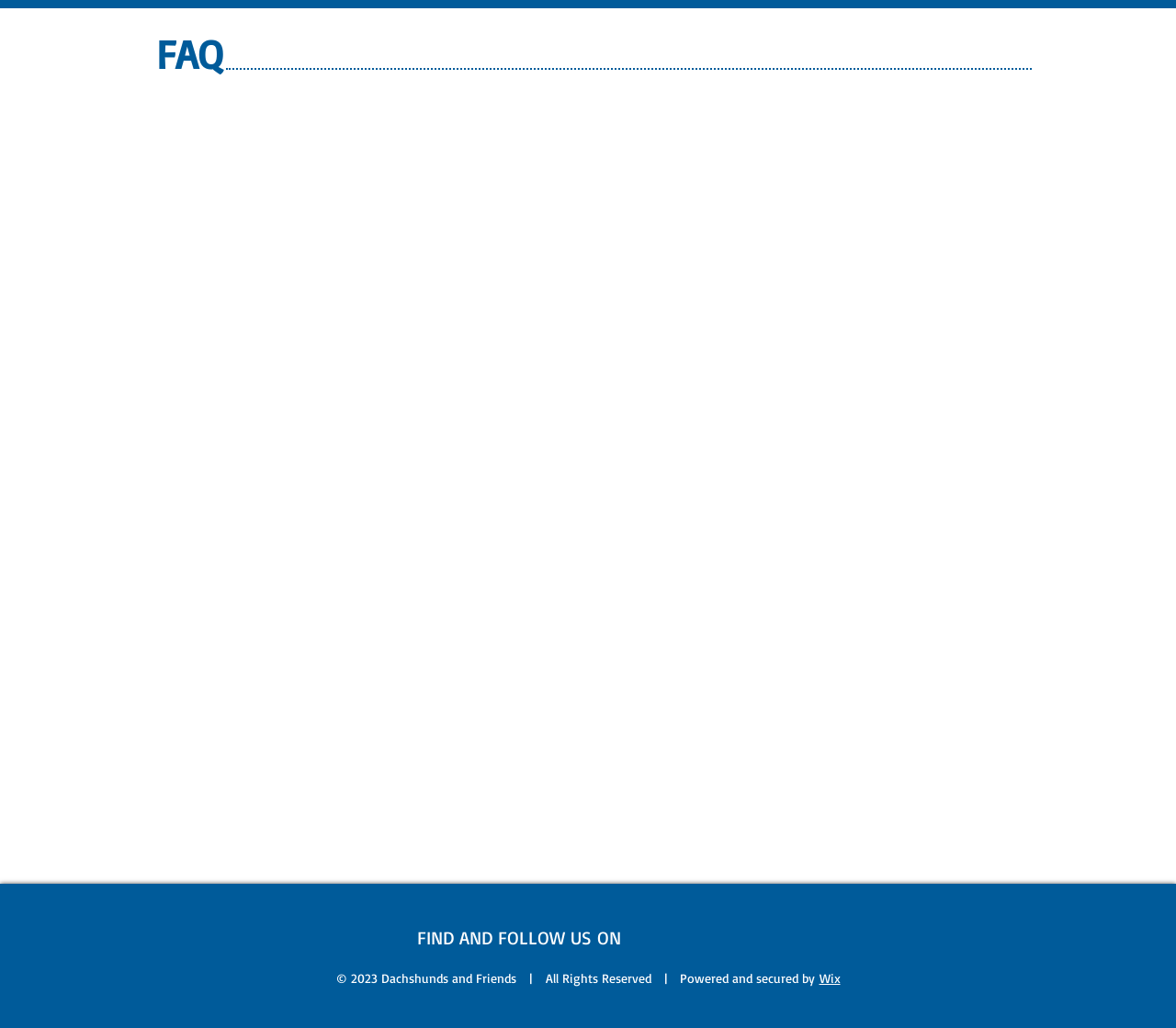Analyze the image and provide a detailed answer to the question: What is the year of copyright?

The year of copyright is 2023, as indicated by the copyright information at the bottom of the page, which states '© 2023 Dachshunds and Friends'.